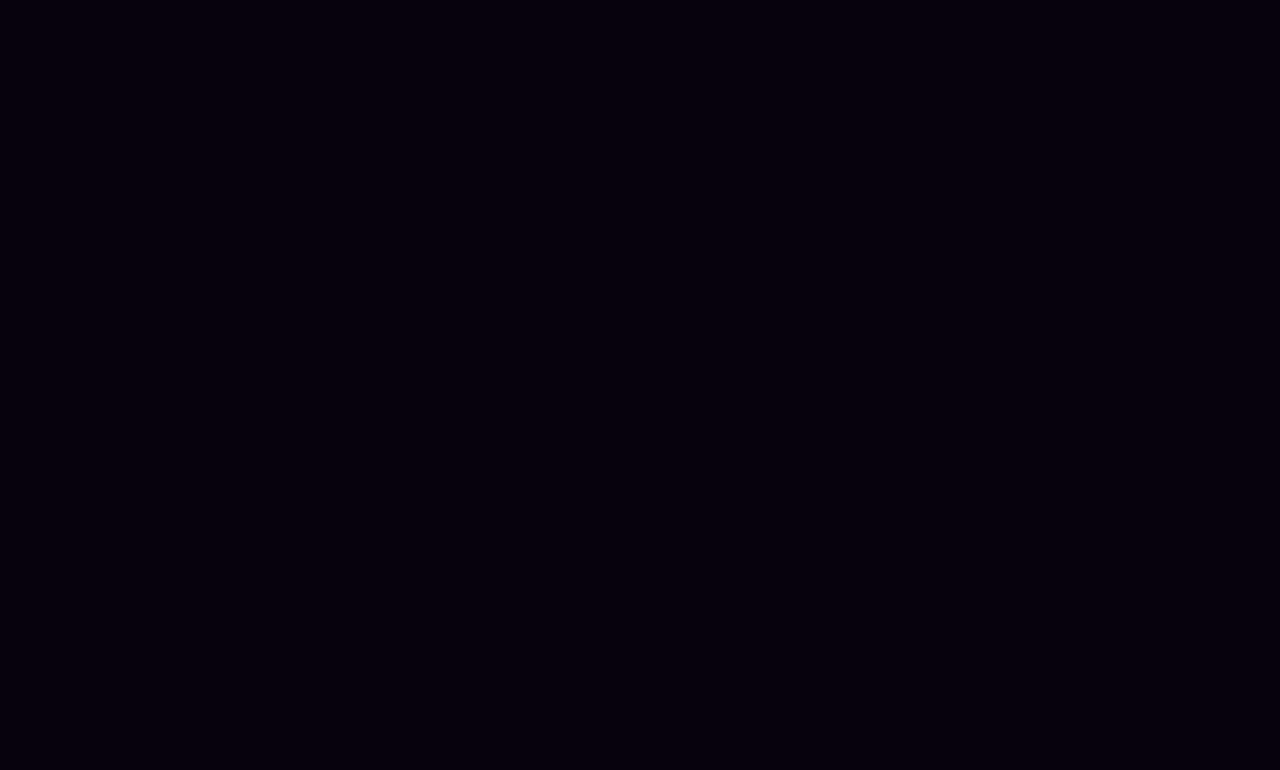What is the title of the navigation section?
Please provide a comprehensive answer based on the contents of the image.

The title of the navigation section can be found in the middle section of the webpage, where it says 'POST NAVIGATION' in a heading element.